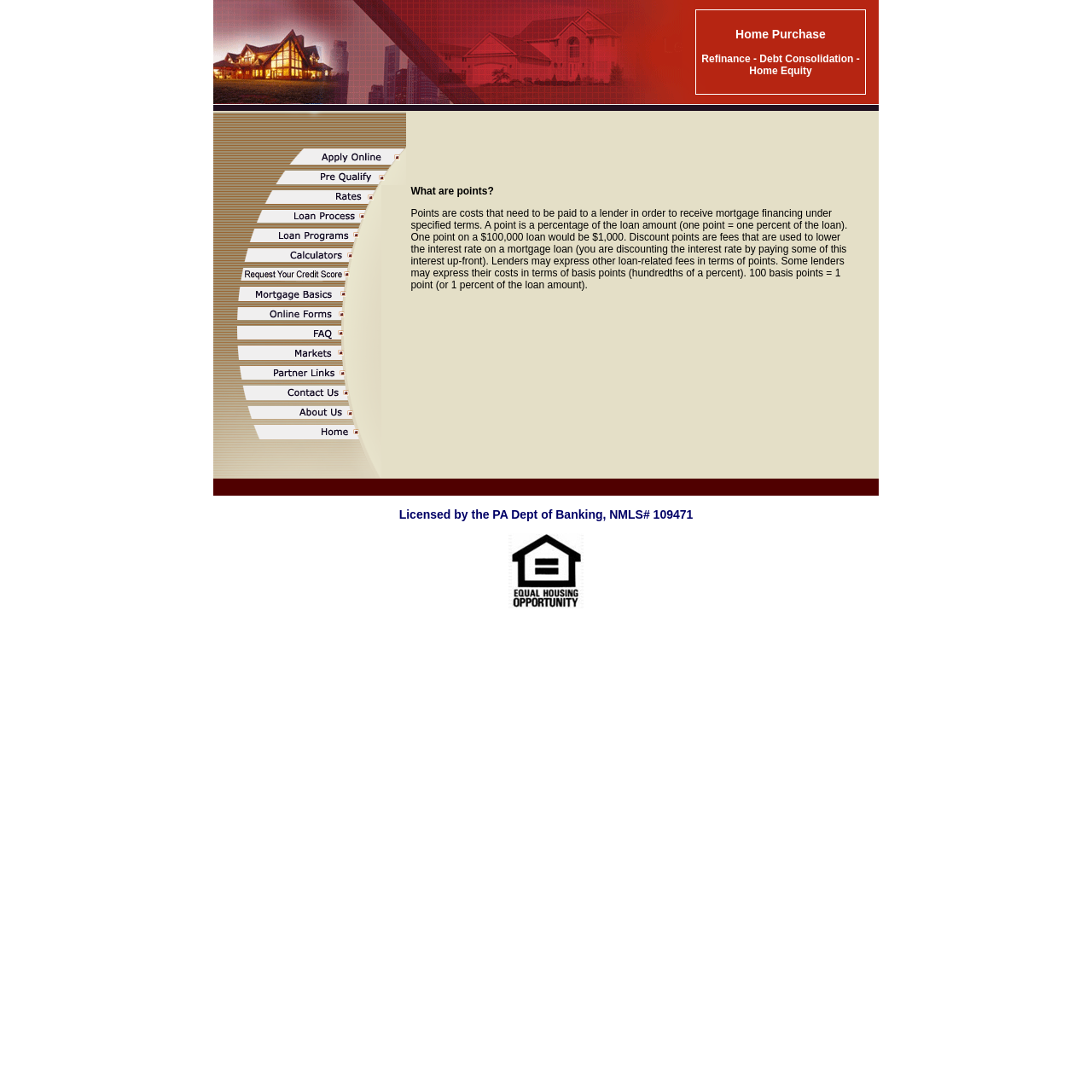Can you find the bounding box coordinates of the area I should click to execute the following instruction: "Click the link to learn about home purchase refinance"?

[0.195, 0.143, 0.372, 0.154]